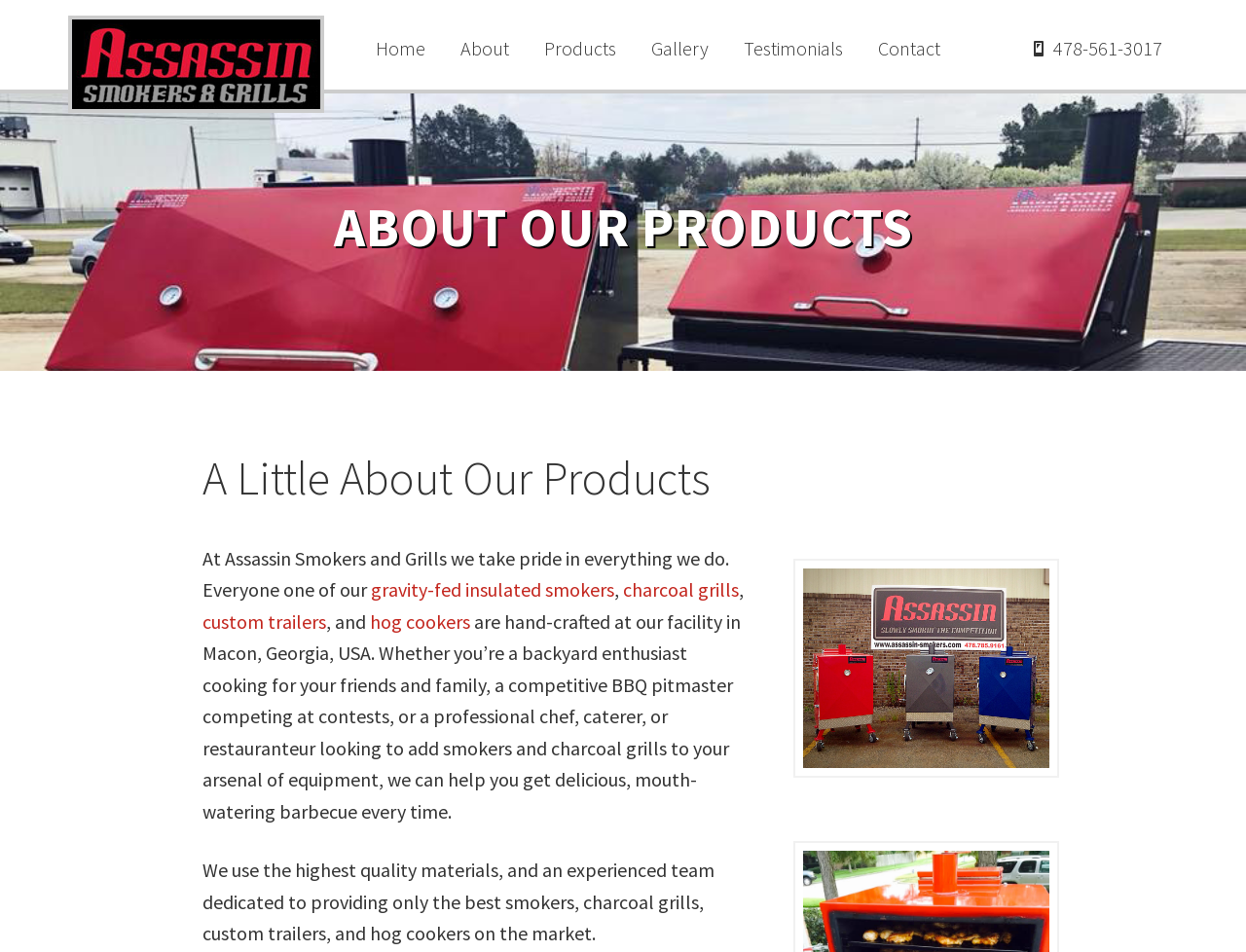Pinpoint the bounding box coordinates of the element that must be clicked to accomplish the following instruction: "Go to the Home page". The coordinates should be in the format of four float numbers between 0 and 1, i.e., [left, top, right, bottom].

[0.289, 0.033, 0.354, 0.07]